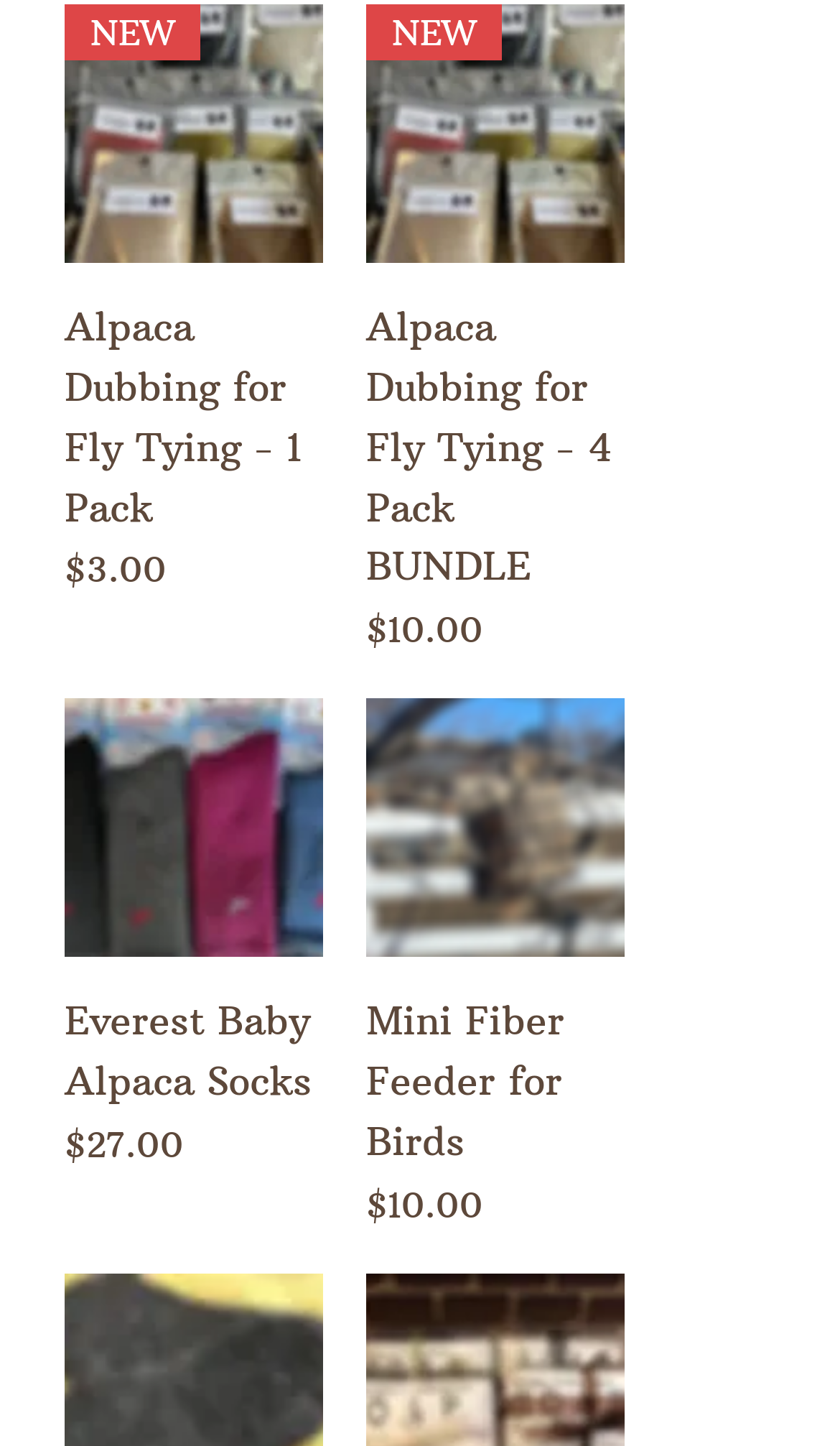Please analyze the image and give a detailed answer to the question:
How many products have a 'NEW' label?

I looked for links with the text 'NEW' and found two products with this label: 'Alpaca Dubbing for Fly Tying - 1 Pack' and 'Alpaca Dubbing for Fly Tying - 4 Pack BUNDLE'.